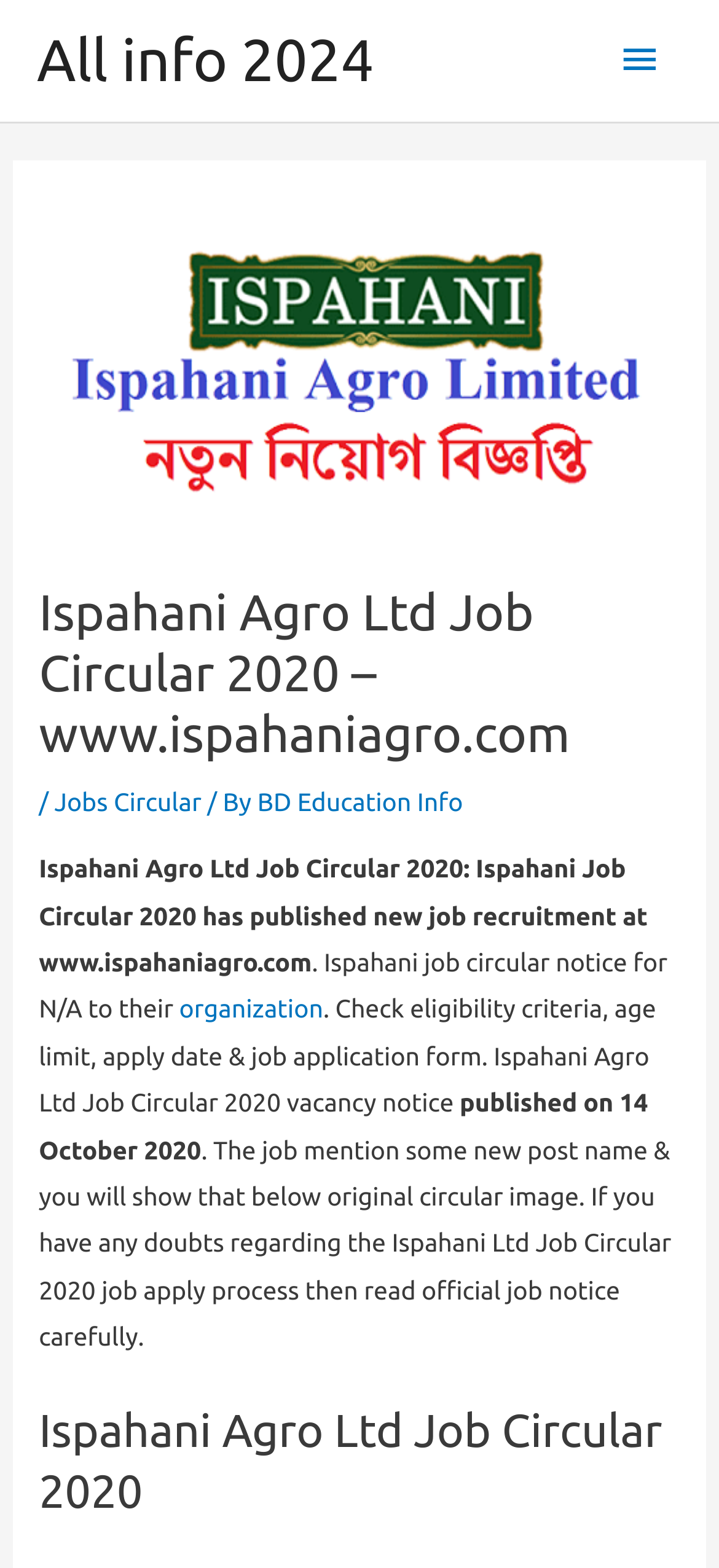Identify the bounding box for the described UI element. Provide the coordinates in (top-left x, top-left y, bottom-right x, bottom-right y) format with values ranging from 0 to 1: organization

[0.249, 0.634, 0.45, 0.653]